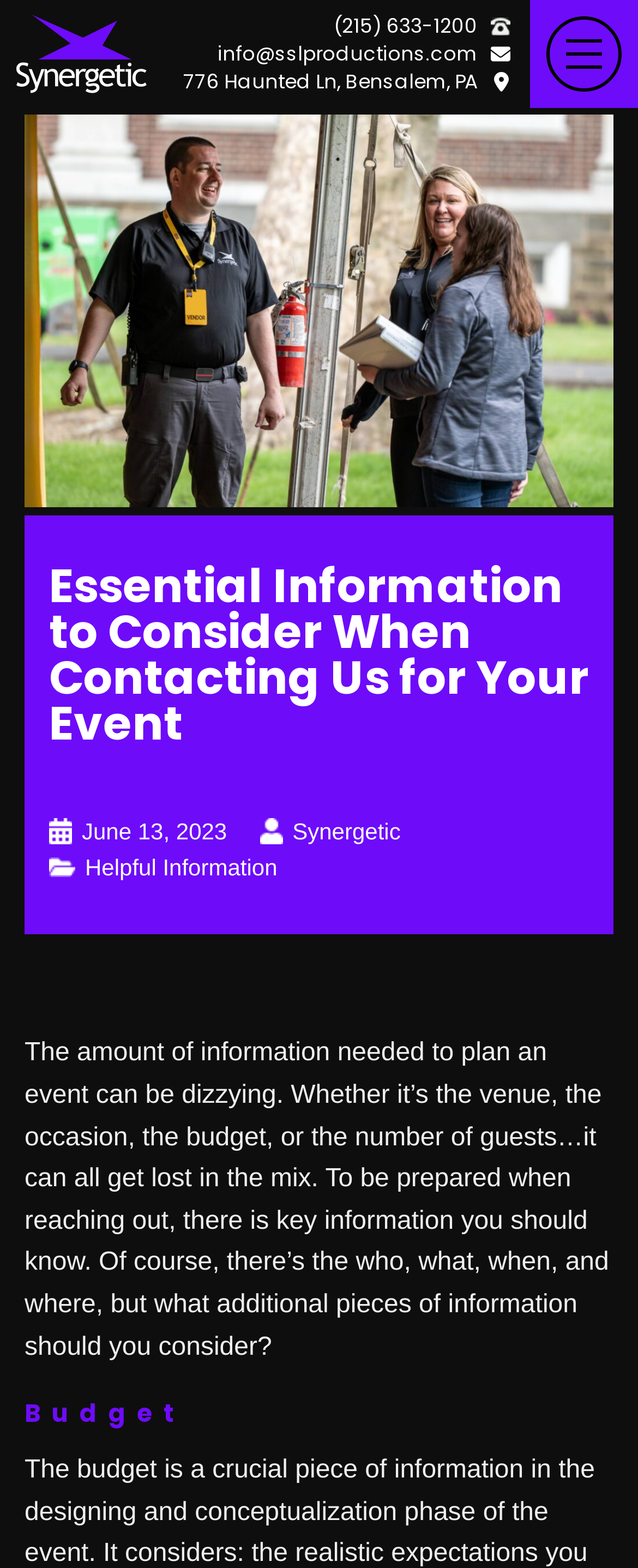Given the webpage screenshot, identify the bounding box of the UI element that matches this description: "info@sslproductions.com".

[0.341, 0.025, 0.749, 0.043]